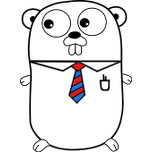Detail all significant aspects of the image you see.

The image features a cartoon representation of the Go Programming Language mascot, commonly referred to as "Gopher." This adorable character is depicted as a round, cheerful creature with large, expressive eyes and prominent front teeth. The Gopher is dressed in a formal attire, complete with a collared shirt and a striped tie, suggesting a professional or office environment. A pen pocket can be seen on the shirt, enhancing its academic and programming theme. This character is often associated with the Go language community, symbolizing the friendly and approachable nature of Go developers and the programming culture surrounding it.